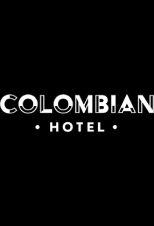Given the content of the image, can you provide a detailed answer to the question?
What is the typography style of the logo?

The caption highlights that the design emphasizes elegance with its bold, uppercase typography, indicating that the typography style of the logo is bold and uppercase.